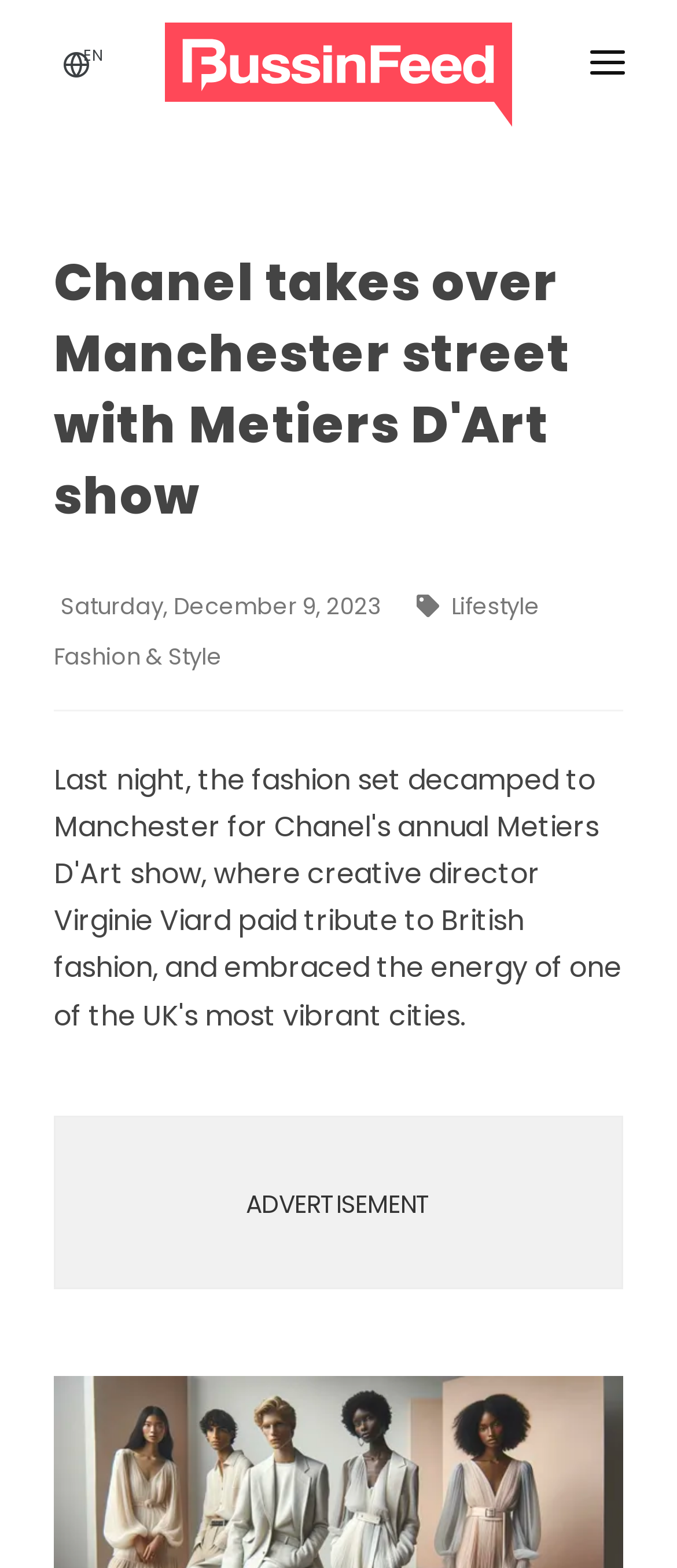Please identify the bounding box coordinates of where to click in order to follow the instruction: "Open the main navigation menu".

[0.872, 0.0, 0.923, 0.089]